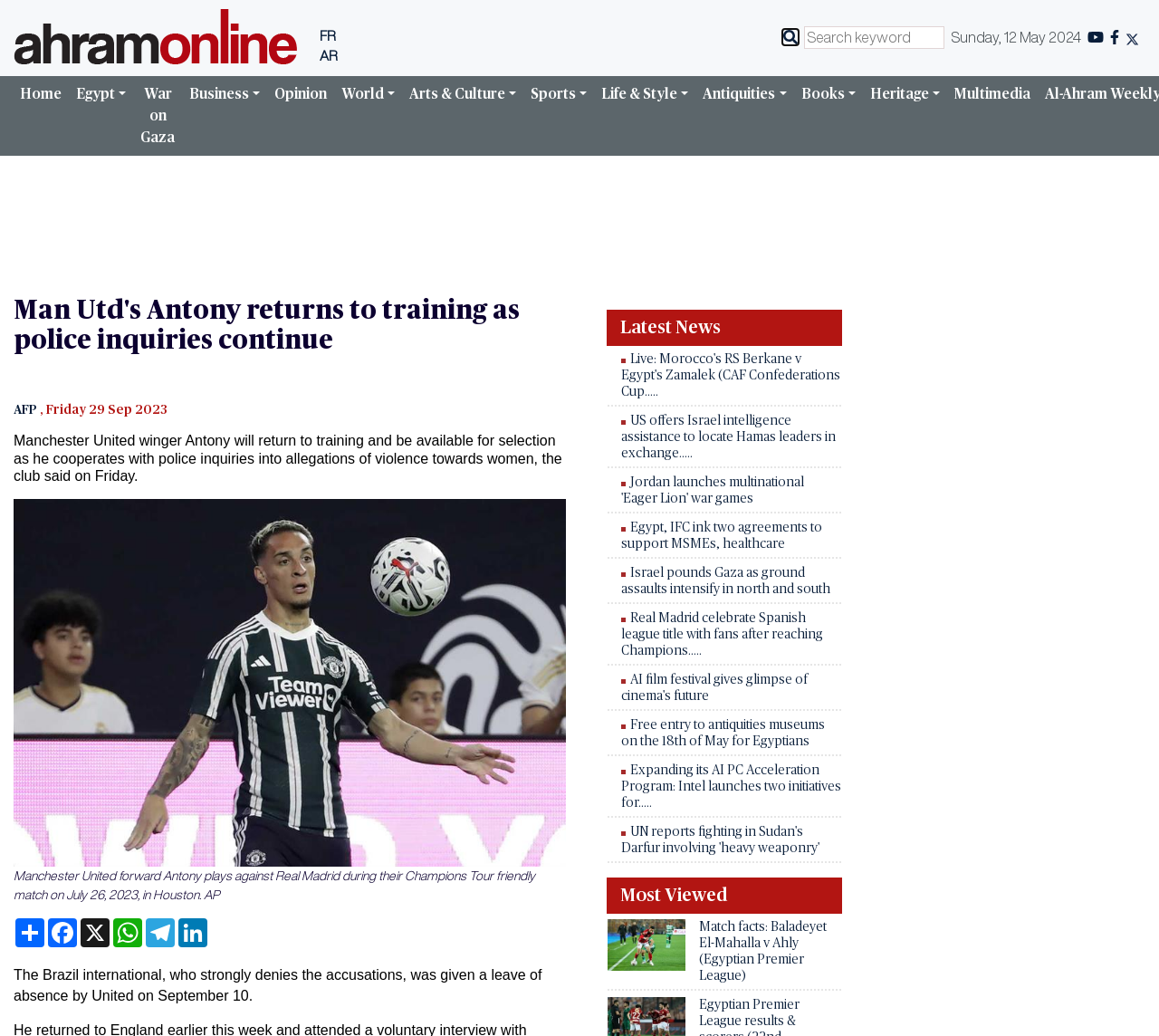Identify the text that serves as the heading for the webpage and generate it.

Man Utd's Antony returns to training as police inquiries continue